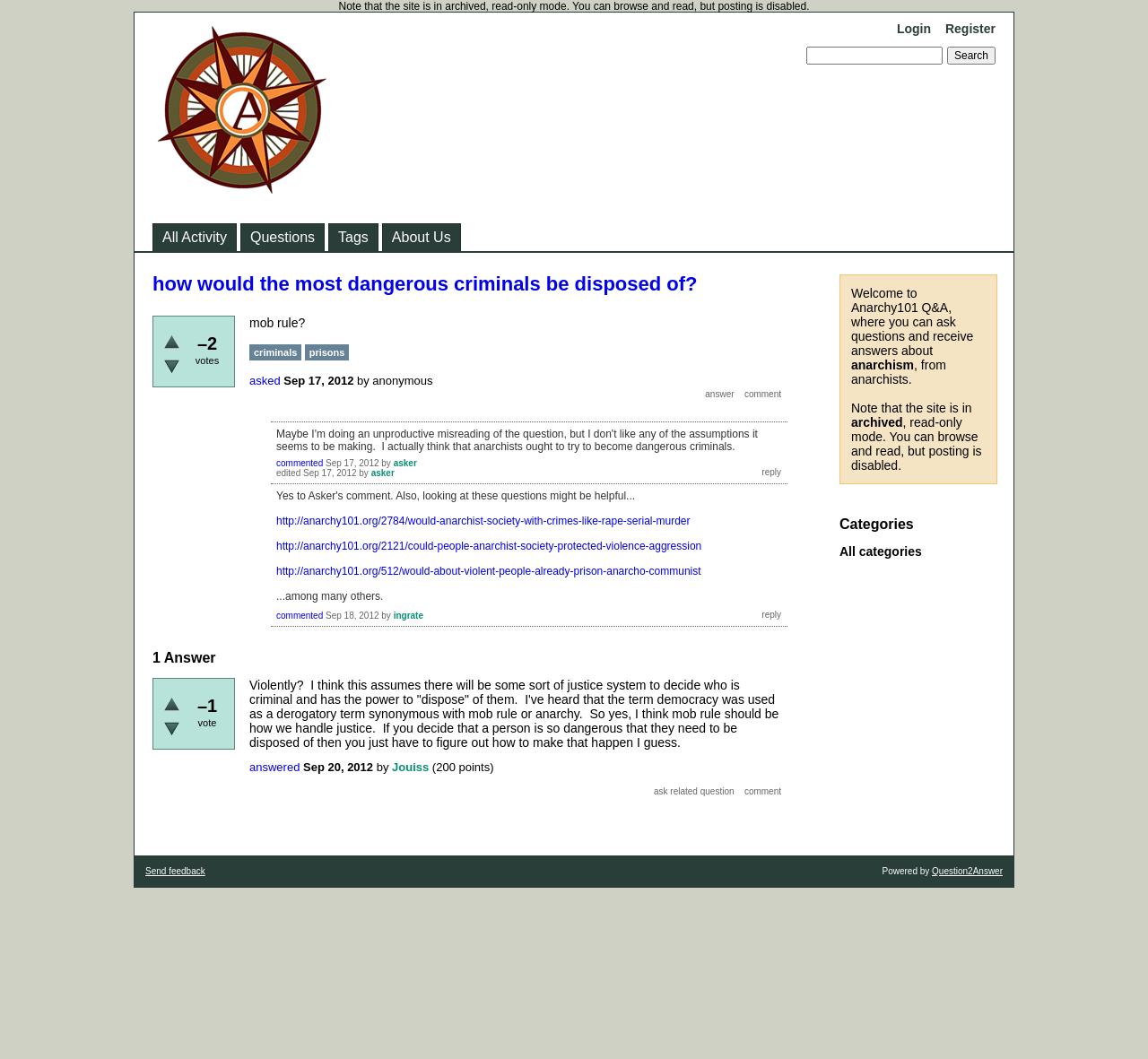Generate a comprehensive caption for the webpage you are viewing.

This webpage is a question and answer forum focused on anarchism. At the top, there is a notification stating that the site is in archived, read-only mode, and posting is disabled. Below this, there is a header section with links to "Anarchy101 Q&A", "Login", and "Register" on the top right. A search bar is also present in this section.

The main content of the page is a question titled "how would the most dangerous criminals be disposed of?" with a description "mob rule?" Below the question, there are buttons to vote and answer the question. The question is followed by information about when it was asked, by whom, and how many votes it has received.

There is one answer to the question, which is a lengthy text response. The answer has buttons to vote and reply to it, and it also displays information about when it was answered and by whom.

On the right side of the page, there are links to related questions and a section titled "Categories" with a link to "All categories". At the bottom of the page, there is a link to "Send feedback" and a notice stating that the site is powered by Question2Answer.

Throughout the page, there are various links and buttons to navigate and interact with the content.